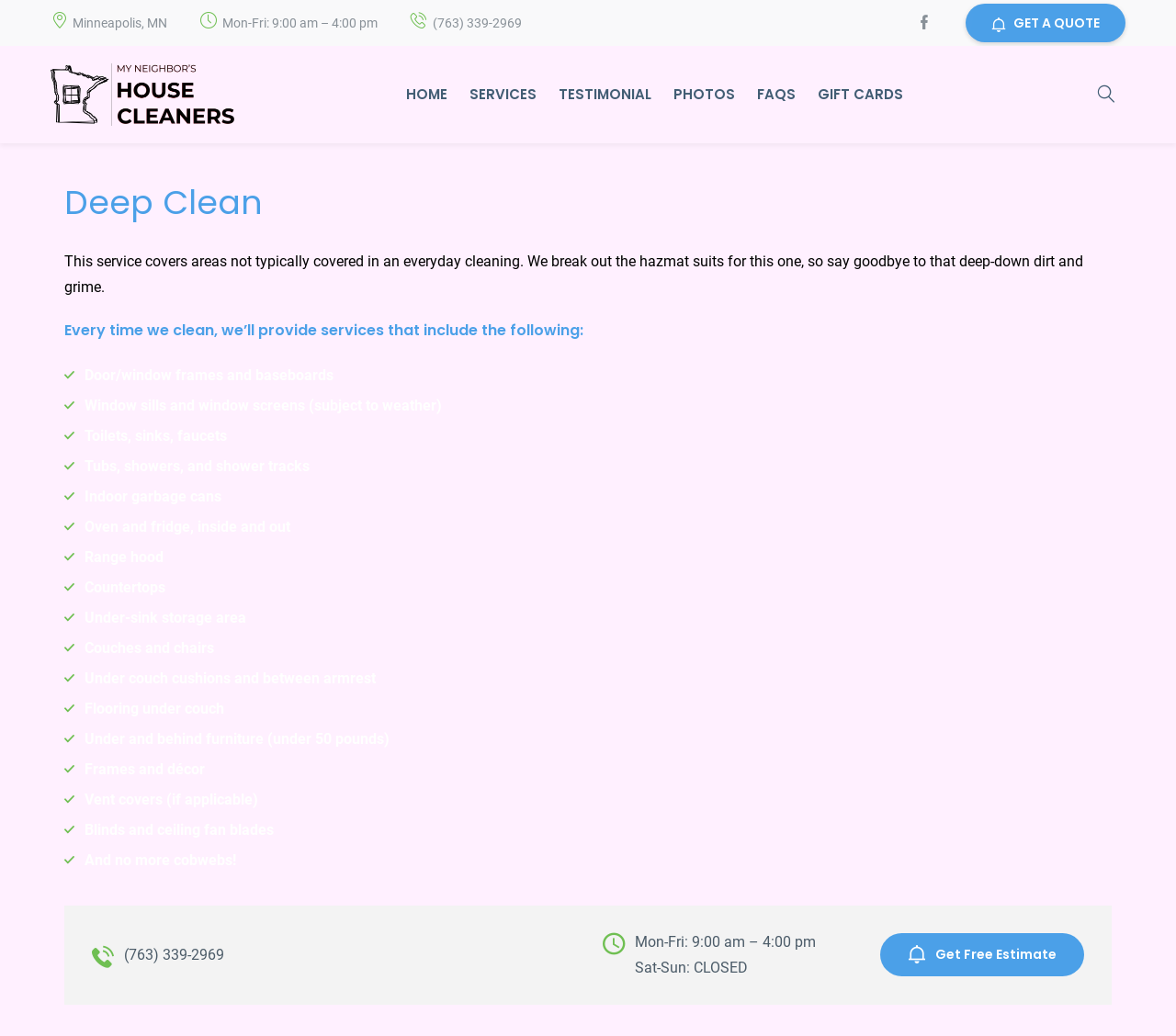What services are included in the 'Deep Clean'?
Based on the content of the image, thoroughly explain and answer the question.

I found the list of services by looking at the section with the heading 'Deep Clean'. It includes tasks such as cleaning door and window frames, toilets, sinks, and ovens, among others.